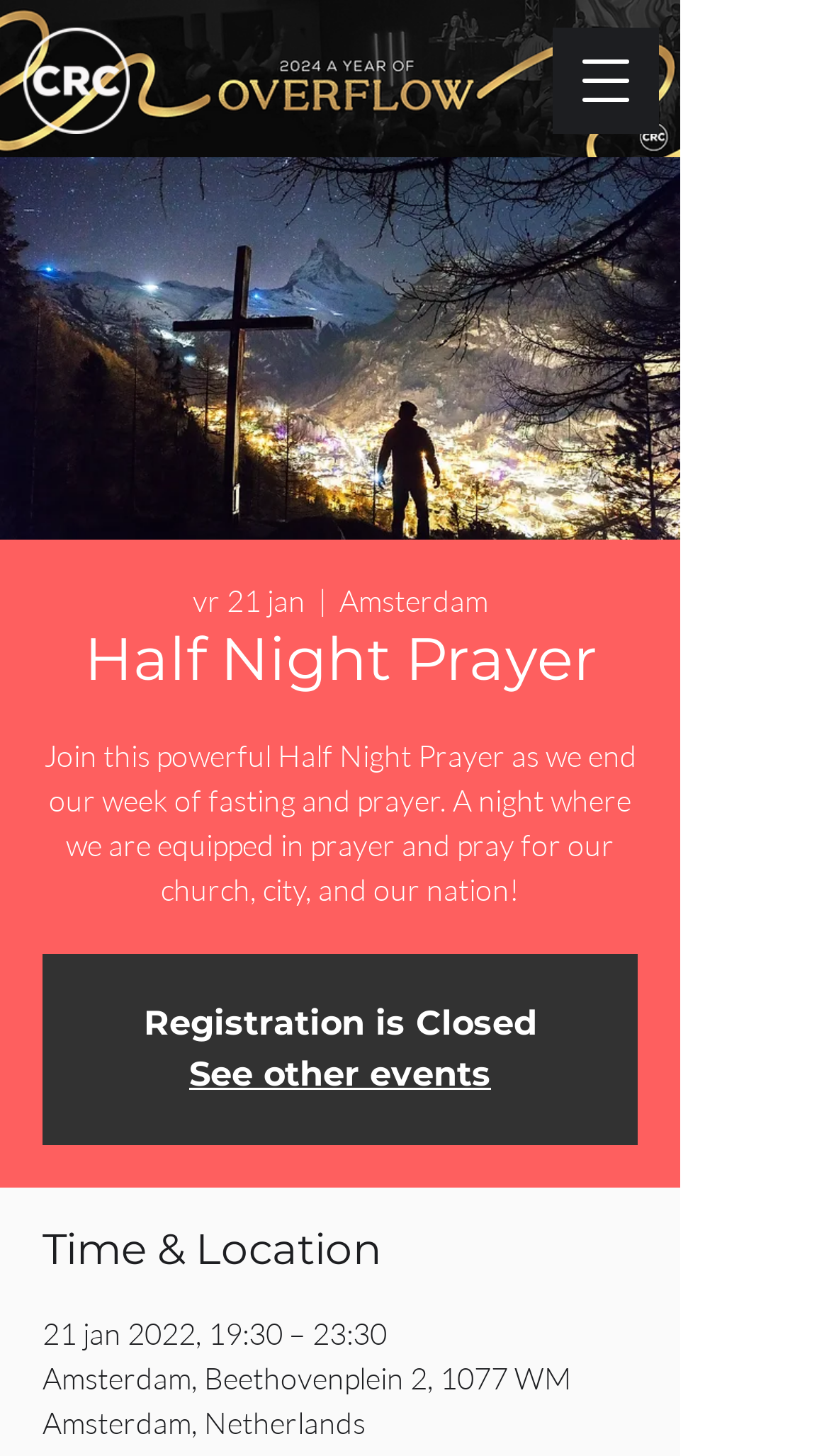Give a one-word or one-phrase response to the question: 
What is the status of registration?

Closed